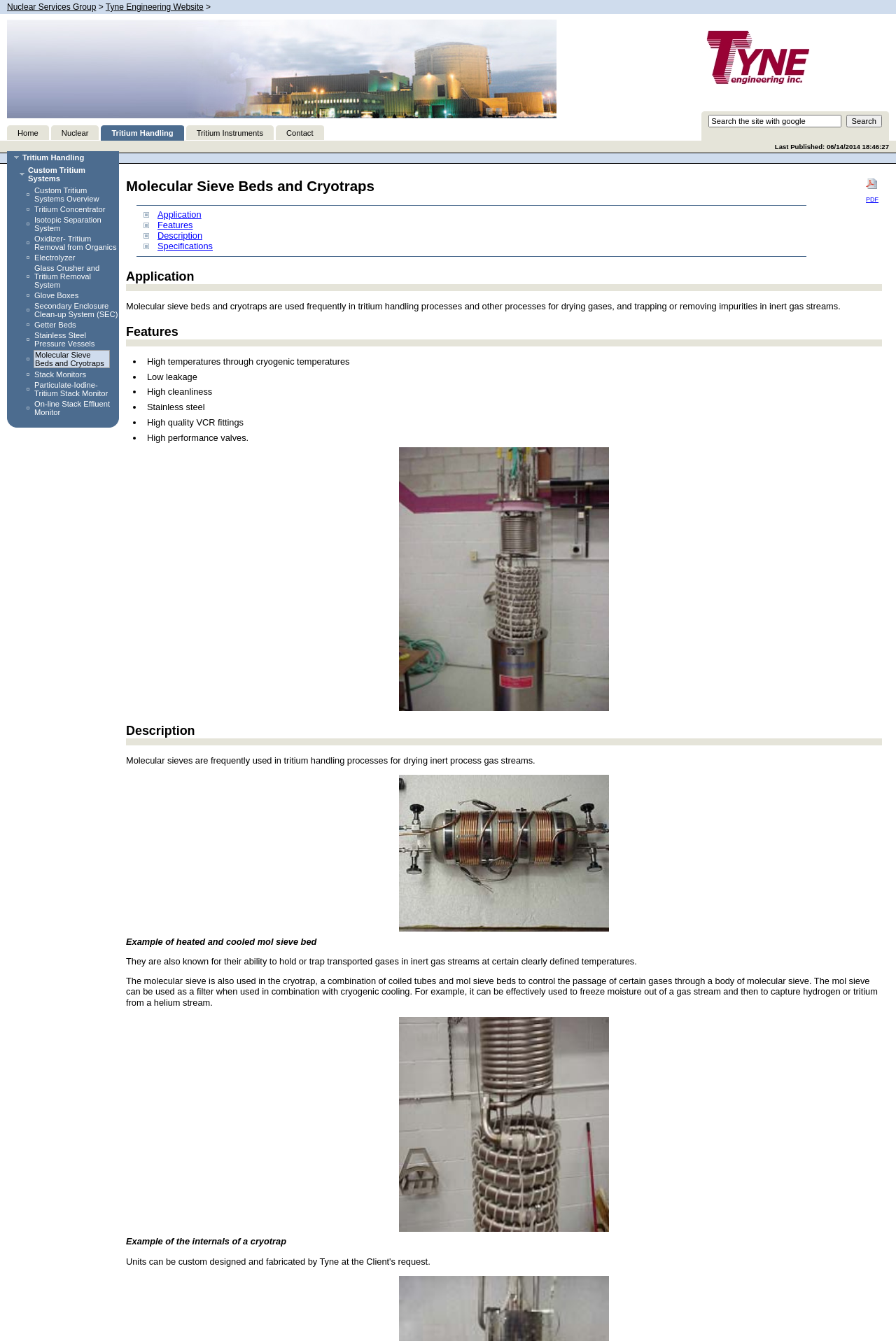Calculate the bounding box coordinates for the UI element based on the following description: "Tritium Handling". Ensure the coordinates are four float numbers between 0 and 1, i.e., [left, top, right, bottom].

[0.016, 0.113, 0.133, 0.122]